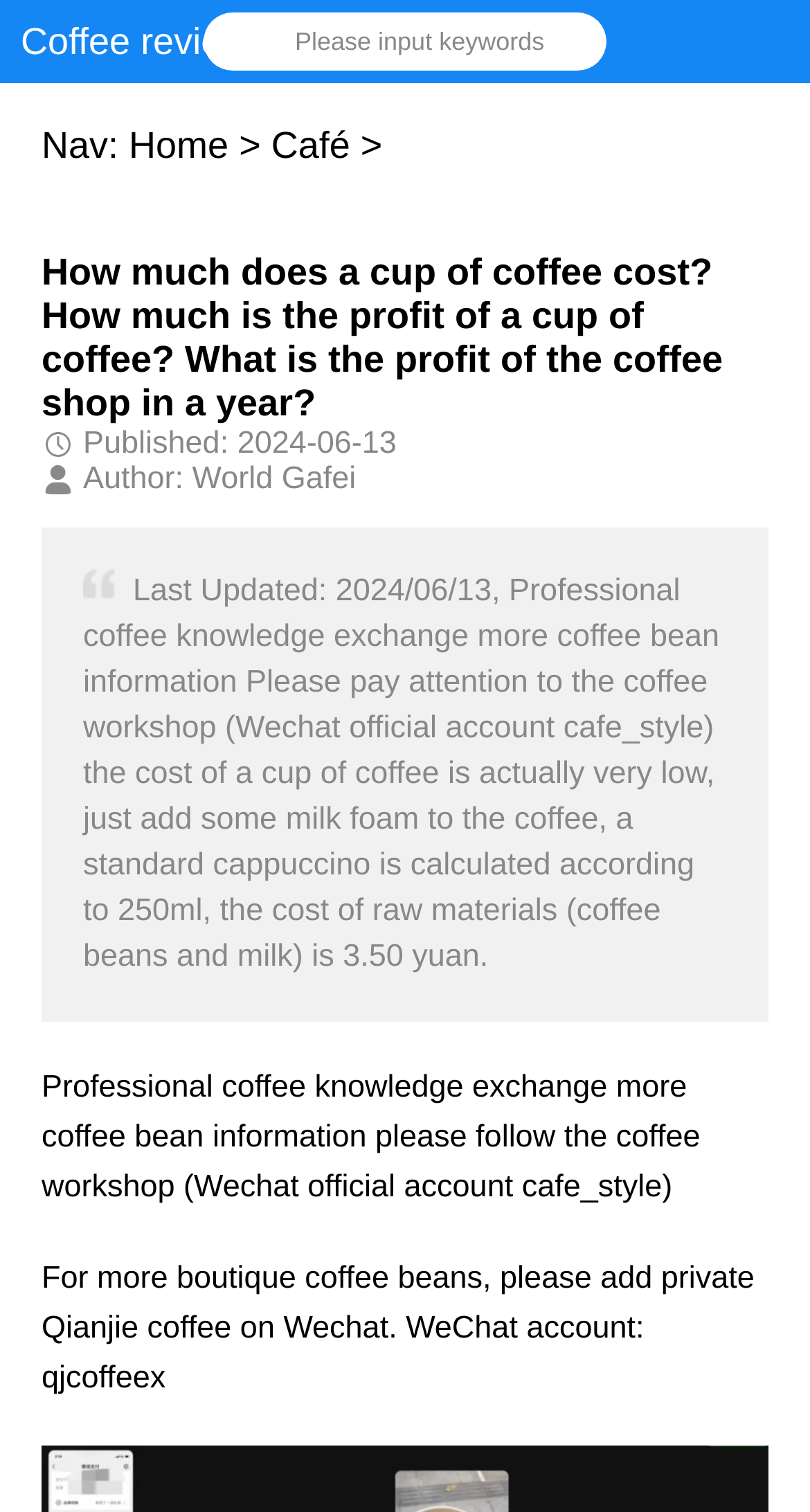What is the name of the coffee workshop? Look at the image and give a one-word or short phrase answer.

cafe_style